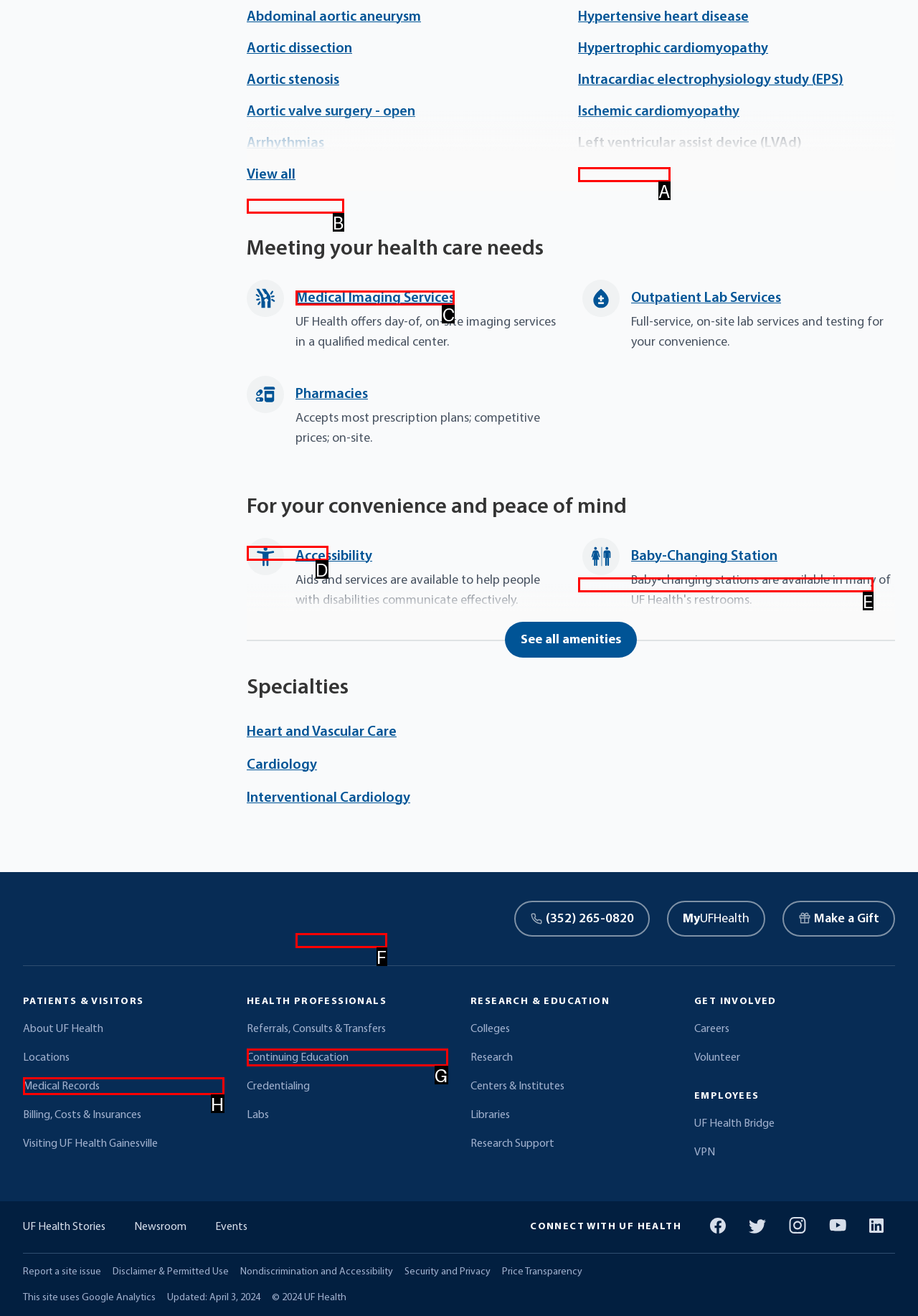Determine which HTML element to click on in order to complete the action: Click on Medical Imaging Services.
Reply with the letter of the selected option.

C